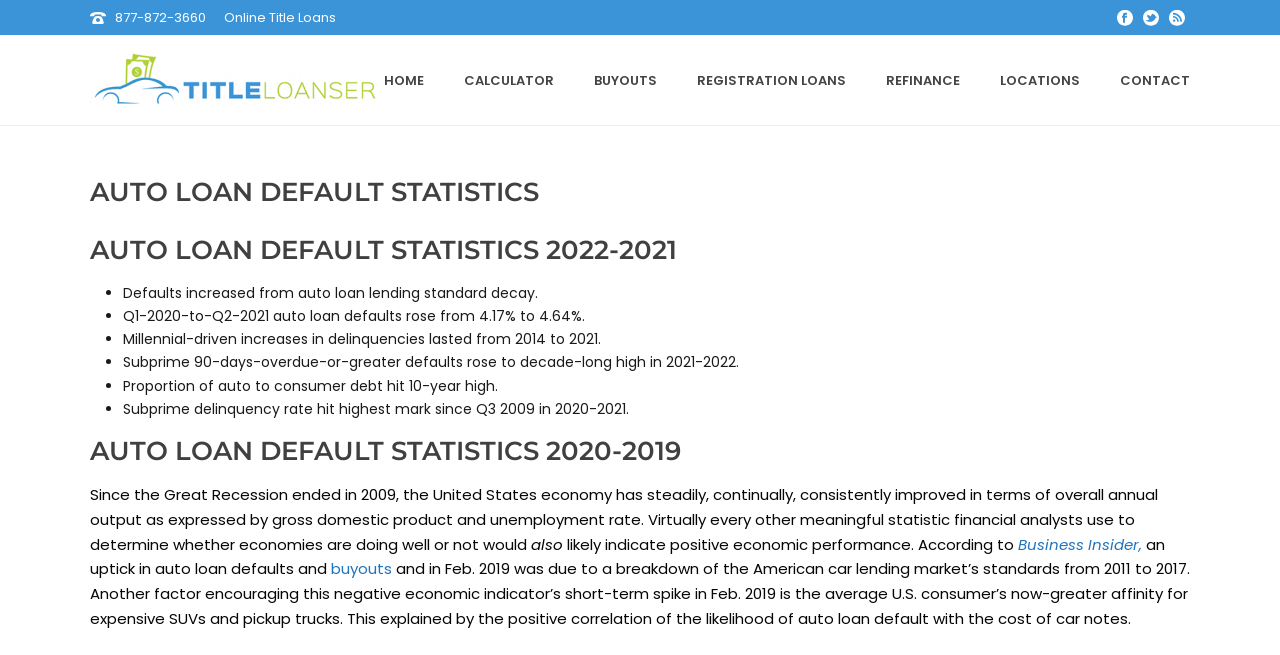What is the source of the information about the uptick in auto loan defaults?
Look at the image and respond with a one-word or short-phrase answer.

Business Insider